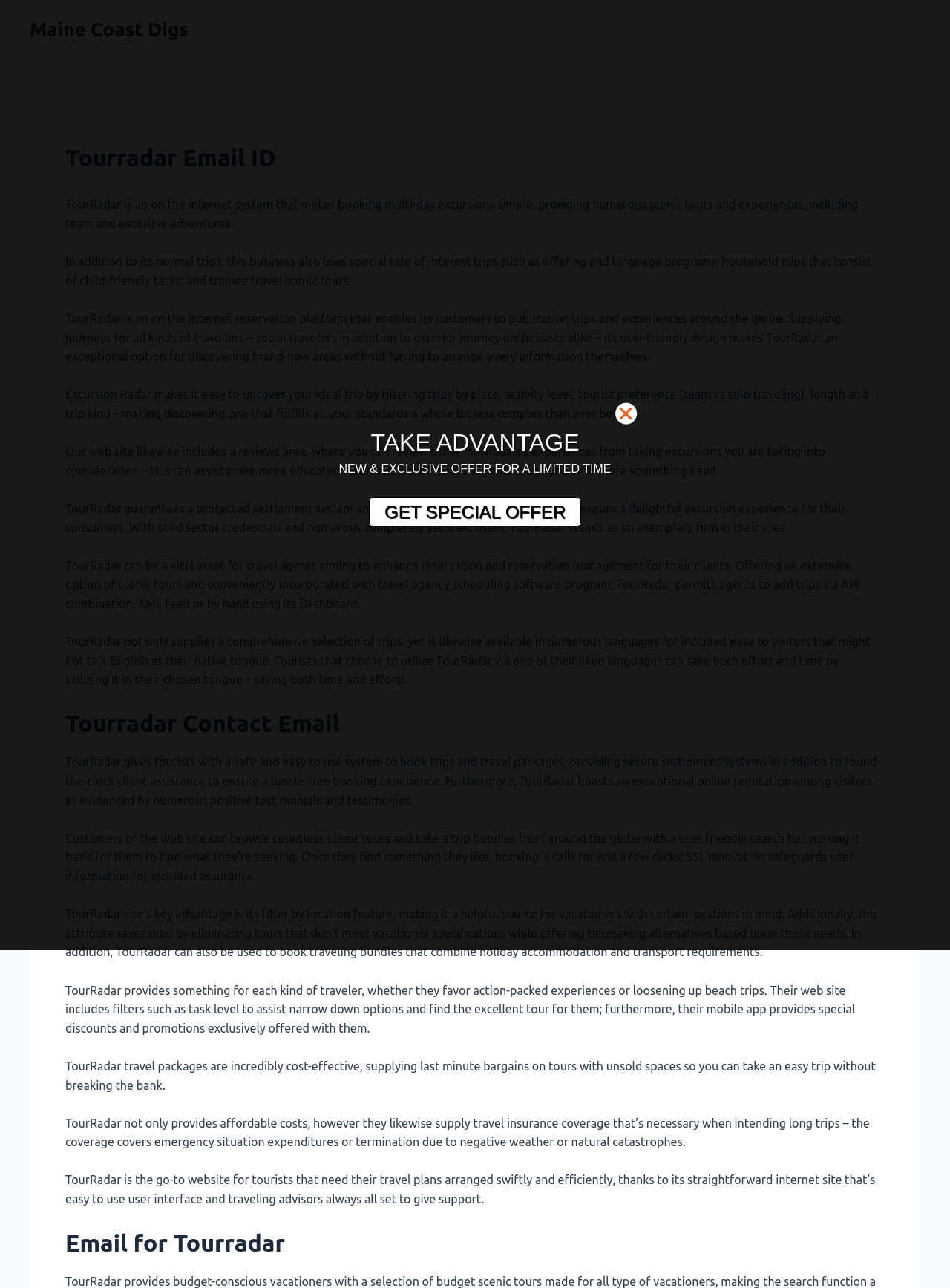Please provide a detailed answer to the question below by examining the image:
What feature does TourRadar's website have?

The webpage mentions that TourRadar's website has a key advantage of filtering by location, making it a helpful source for vacationers with specific locations in mind, and also saves time by eliminating tours that don’t meet vacationer specifications.